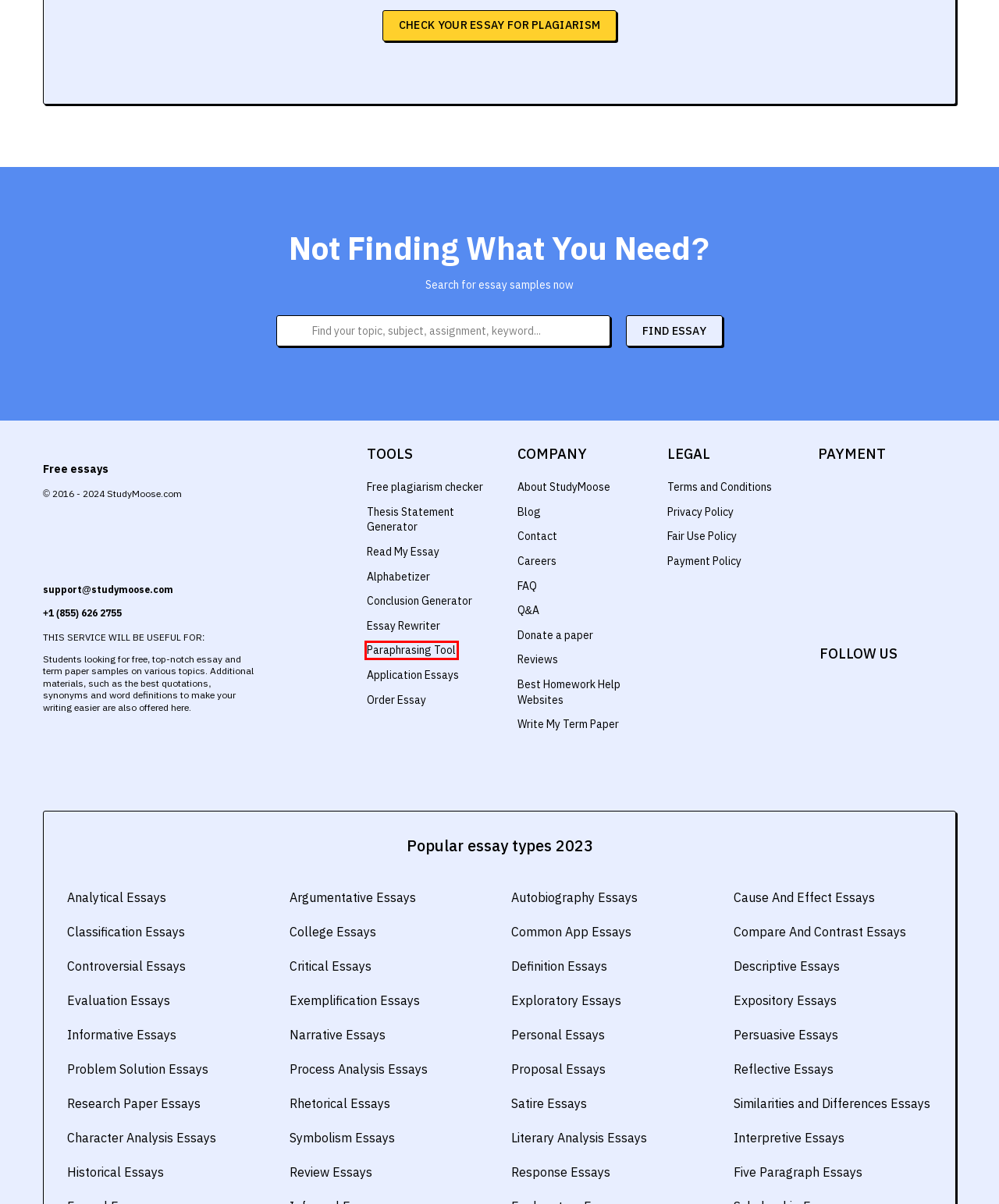Observe the provided screenshot of a webpage with a red bounding box around a specific UI element. Choose the webpage description that best fits the new webpage after you click on the highlighted element. These are your options:
A. Trusted by 39,000+ Students: Reviews Page - StudyMoose
B. Studymoose Help Center - StudyMoose
C. Alphabetizer - Organize Your List in Alphabetical Order - StudyMoose
D. Paraphrasing Tool for Free - StudyMoose
E. Explore Free Response Essay Examples: Topics, Outlines, Samples
F. Privacy Policy - StudyMoose
G. Student essay upload form - StudyMoose
H. Join our expert team - StudyMoose

D